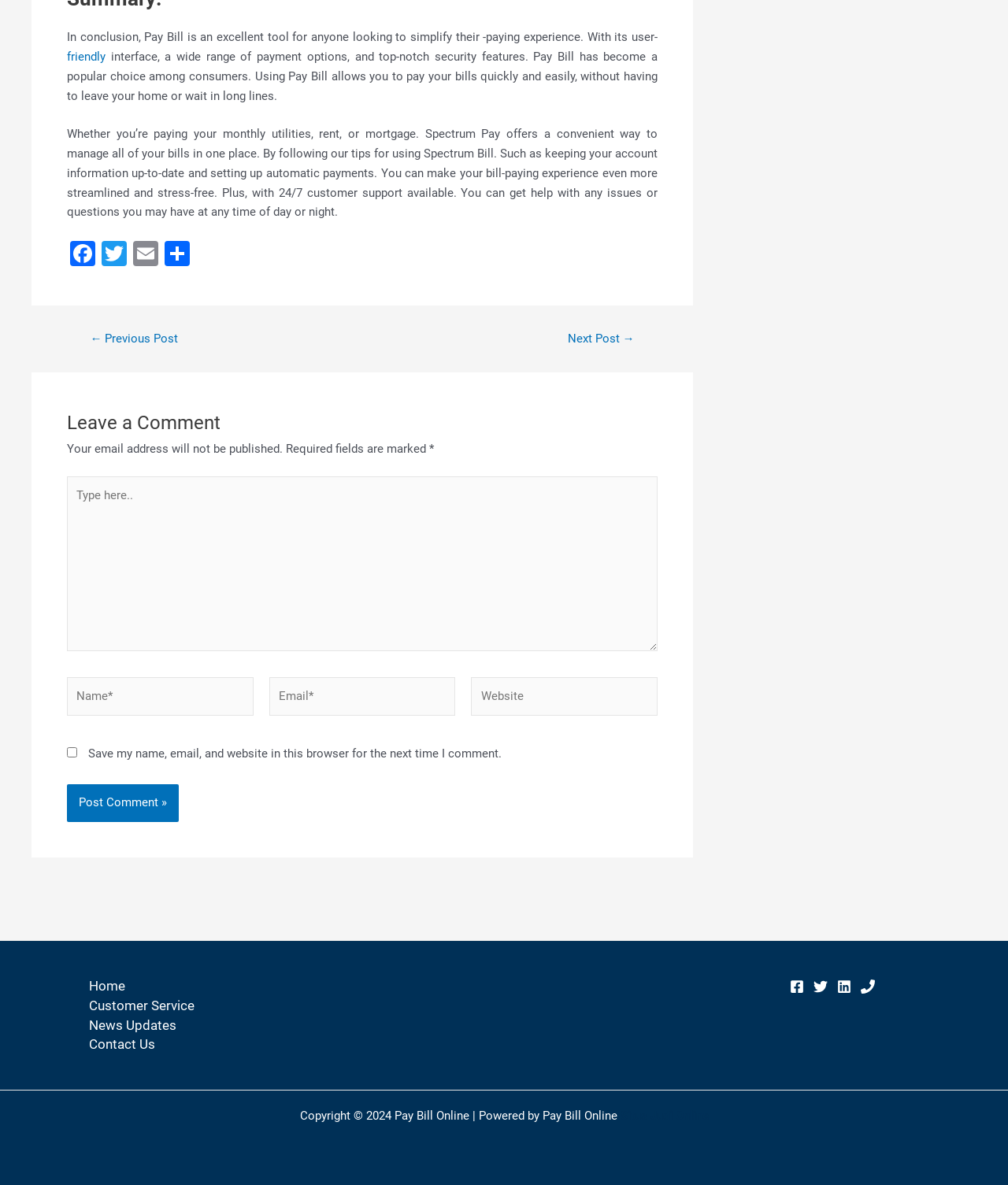Can you specify the bounding box coordinates for the region that should be clicked to fulfill this instruction: "Type in the comment box".

[0.066, 0.402, 0.652, 0.55]